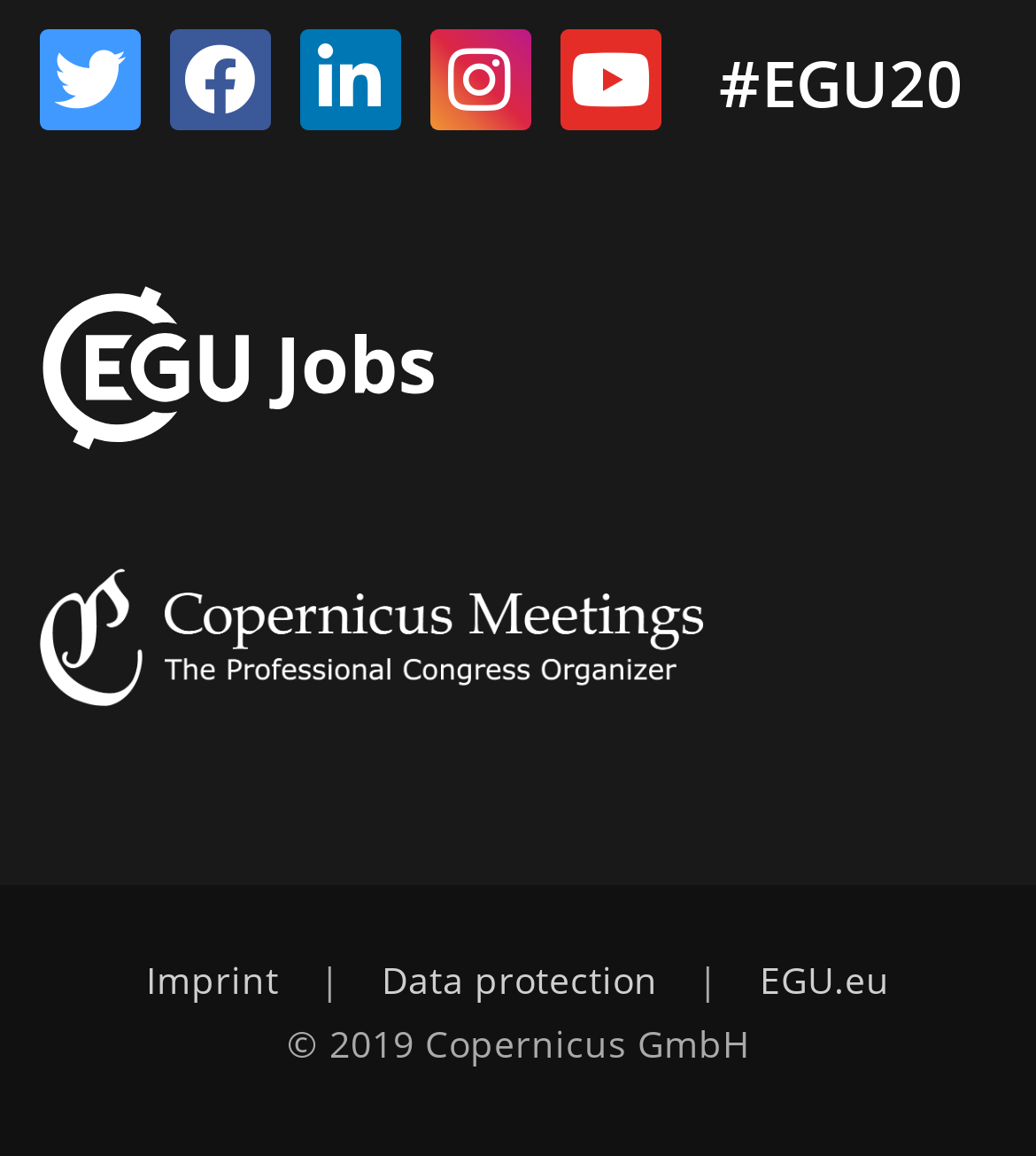Answer the question with a brief word or phrase:
What are the three links at the bottom of the page?

Imprint, Data protection, EGU.eu